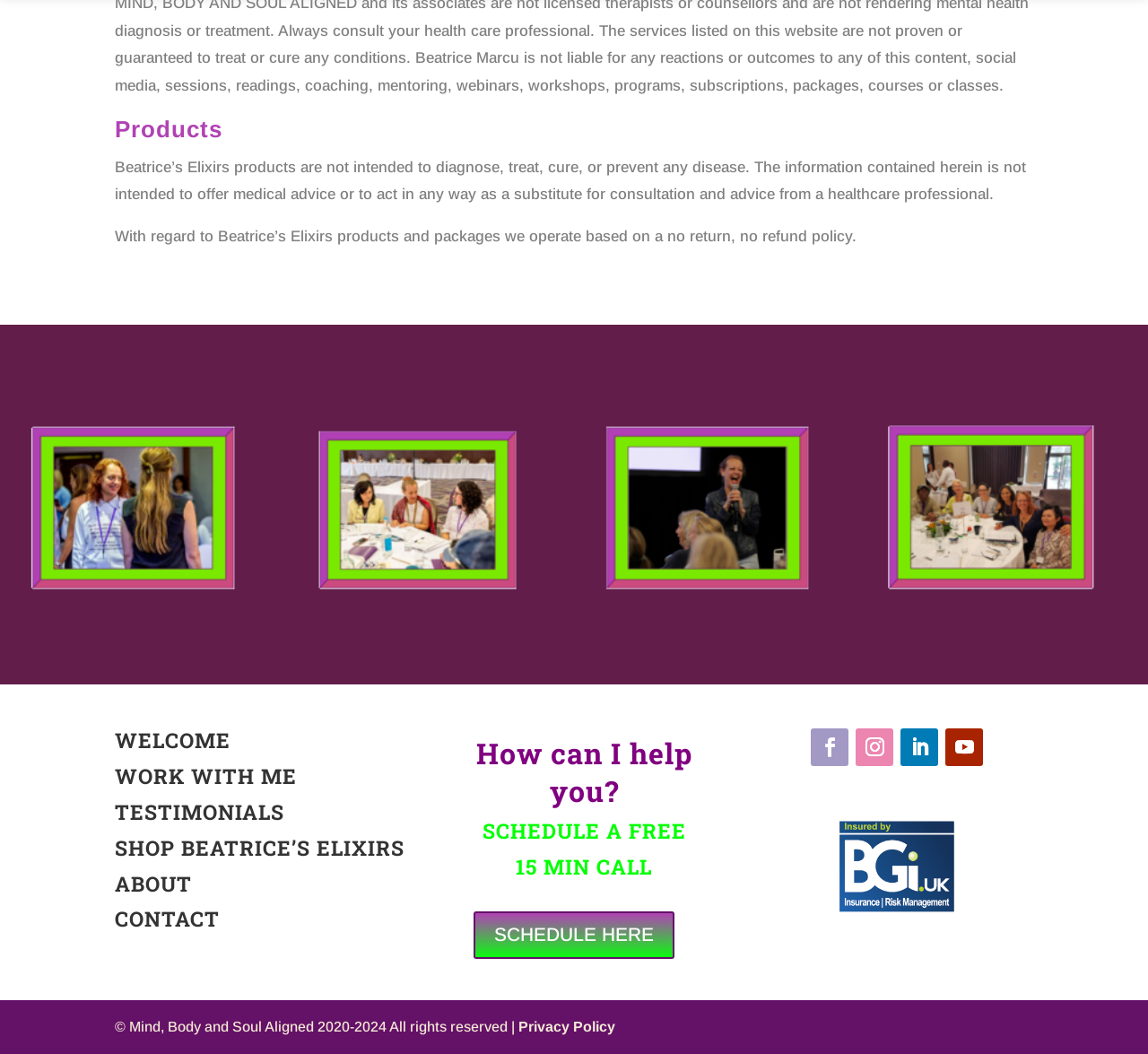Identify the bounding box coordinates of the region that needs to be clicked to carry out this instruction: "Click on WELCOME". Provide these coordinates as four float numbers ranging from 0 to 1, i.e., [left, top, right, bottom].

[0.1, 0.689, 0.201, 0.715]